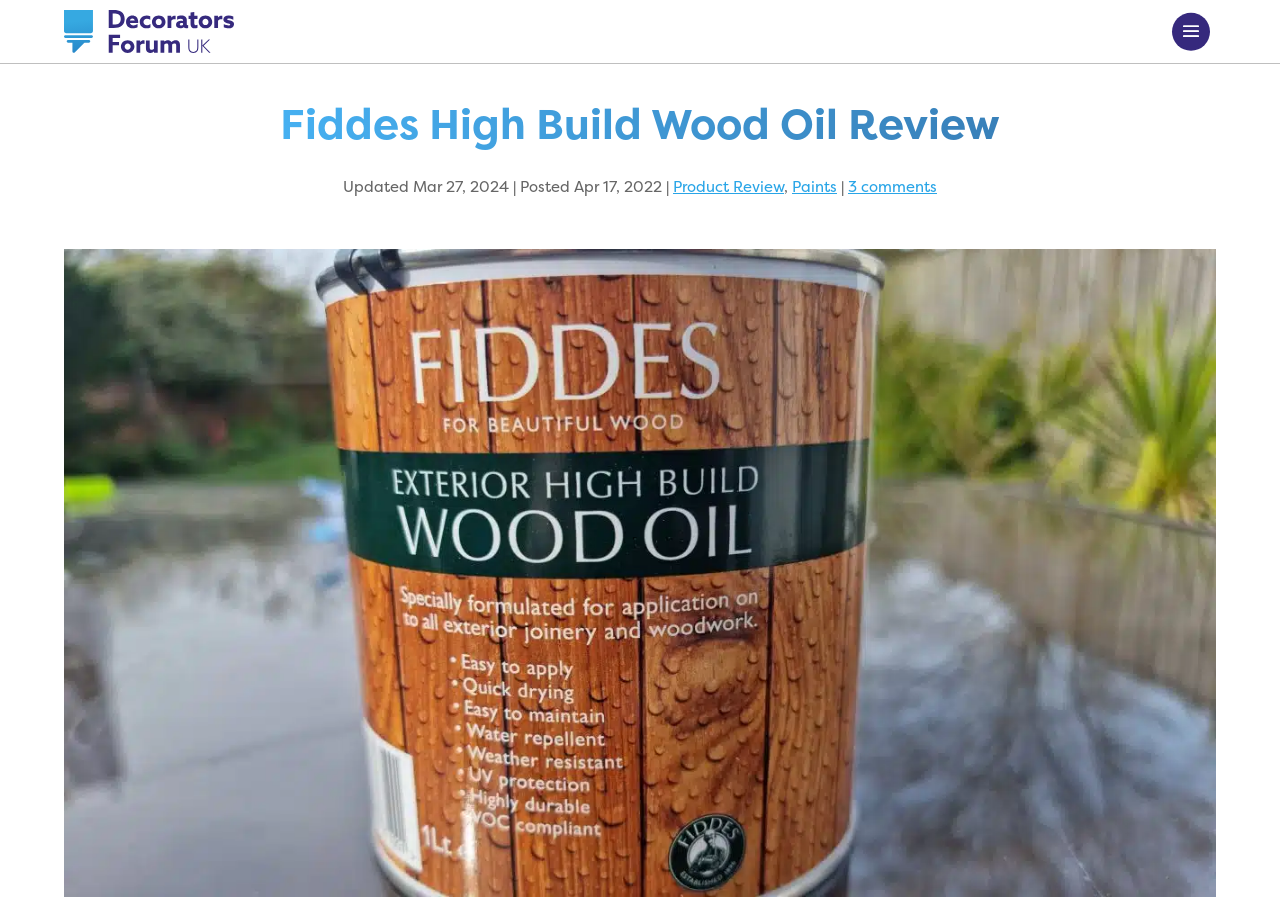Answer the question below with a single word or a brief phrase: 
What is the topic of the review?

Fiddes High Build Wood Oil